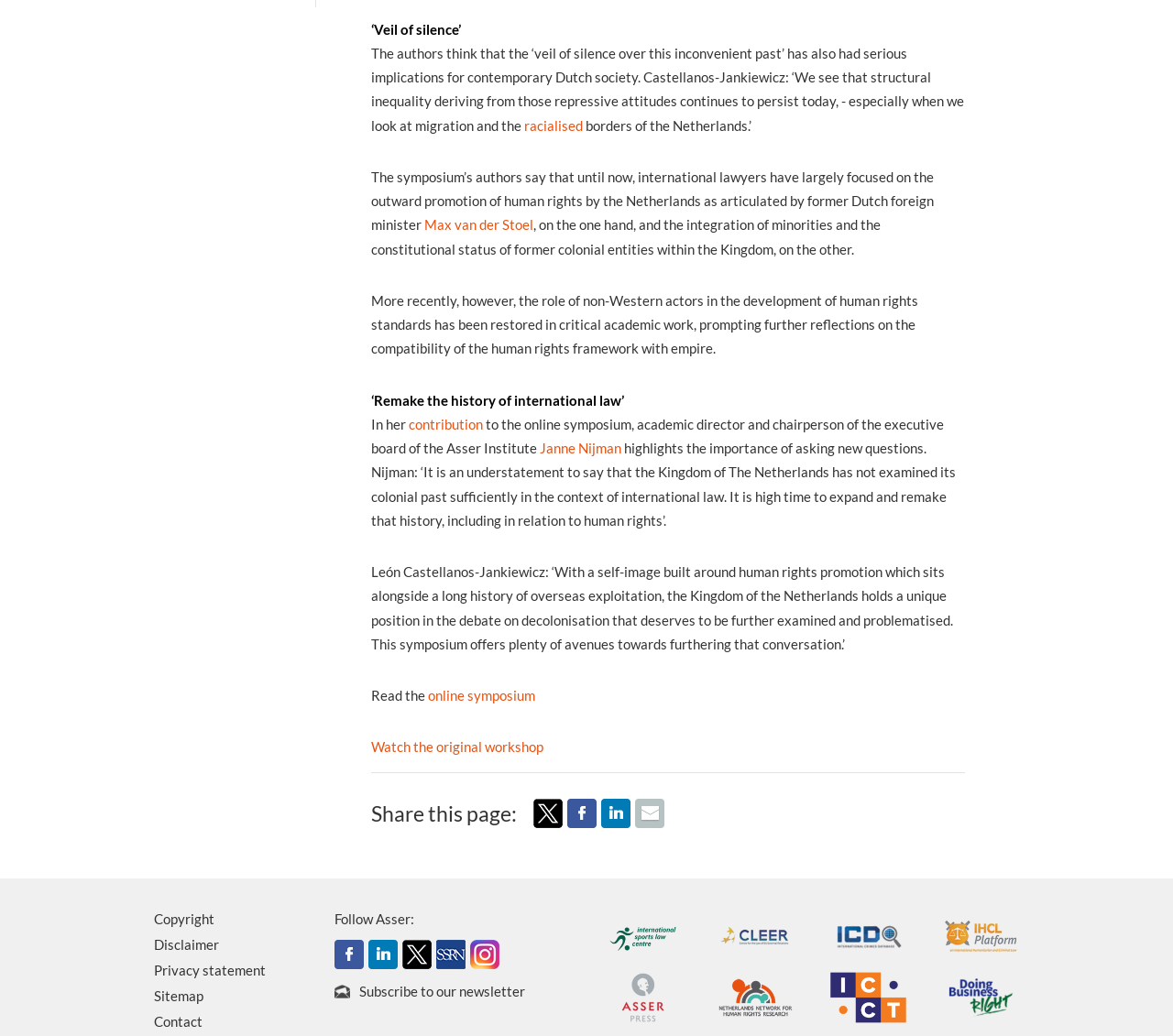Use the details in the image to answer the question thoroughly: 
What is the name of the former Dutch foreign minister mentioned in the text?

The text mentions that international lawyers have largely focused on the outward promotion of human rights by the Netherlands as articulated by former Dutch foreign minister Max van der Stoel.